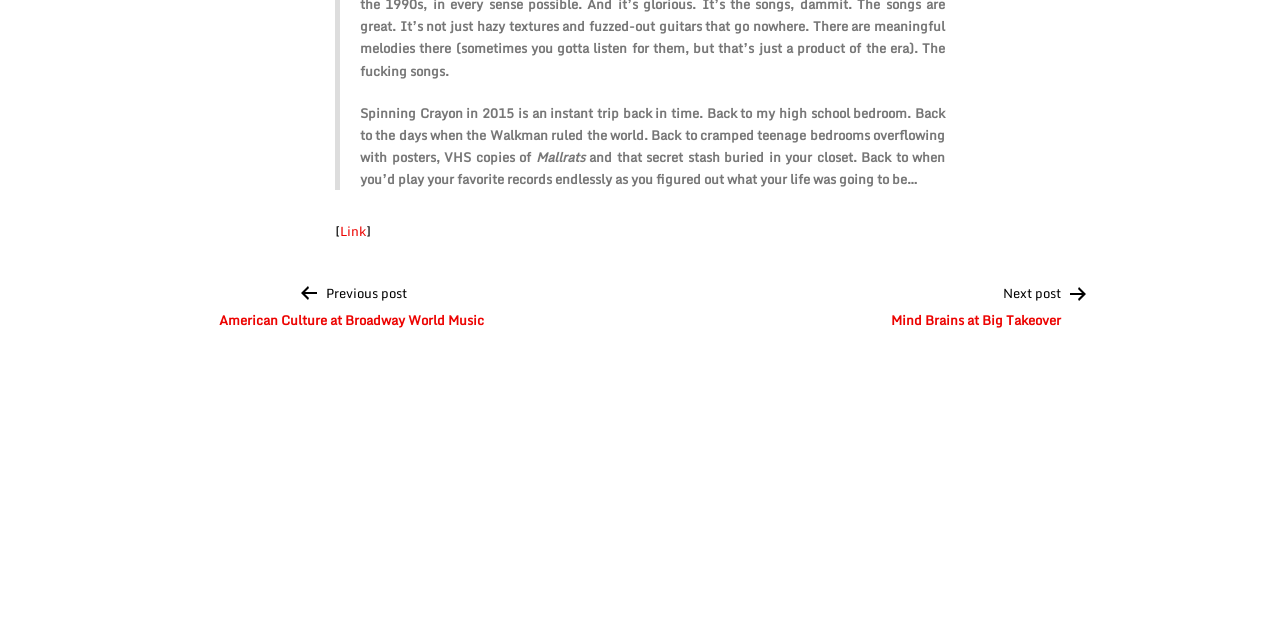Locate the UI element described by Link in the provided webpage screenshot. Return the bounding box coordinates in the format (top-left x, top-left y, bottom-right x, bottom-right y), ensuring all values are between 0 and 1.

[0.266, 0.344, 0.286, 0.378]